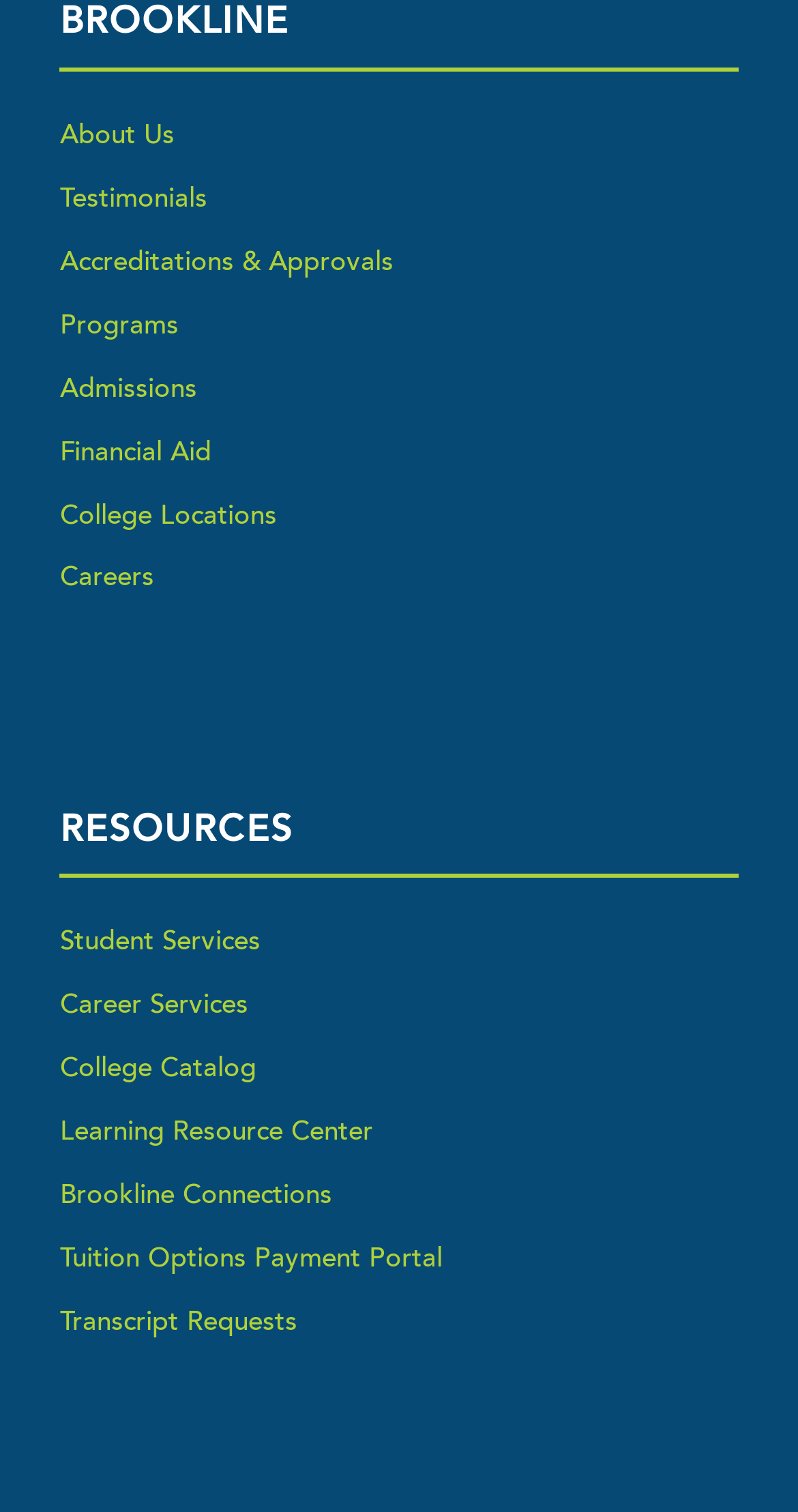Given the description of a UI element: "Janice Teo", identify the bounding box coordinates of the matching element in the webpage screenshot.

None